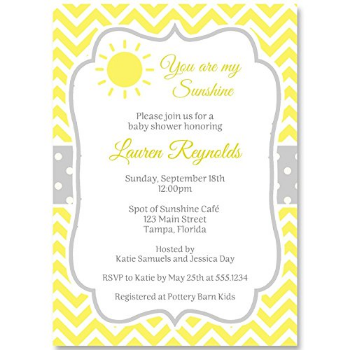What is the name of the café where the baby shower will be held?
Please provide a single word or phrase in response based on the screenshot.

Spot of Sunshine Café